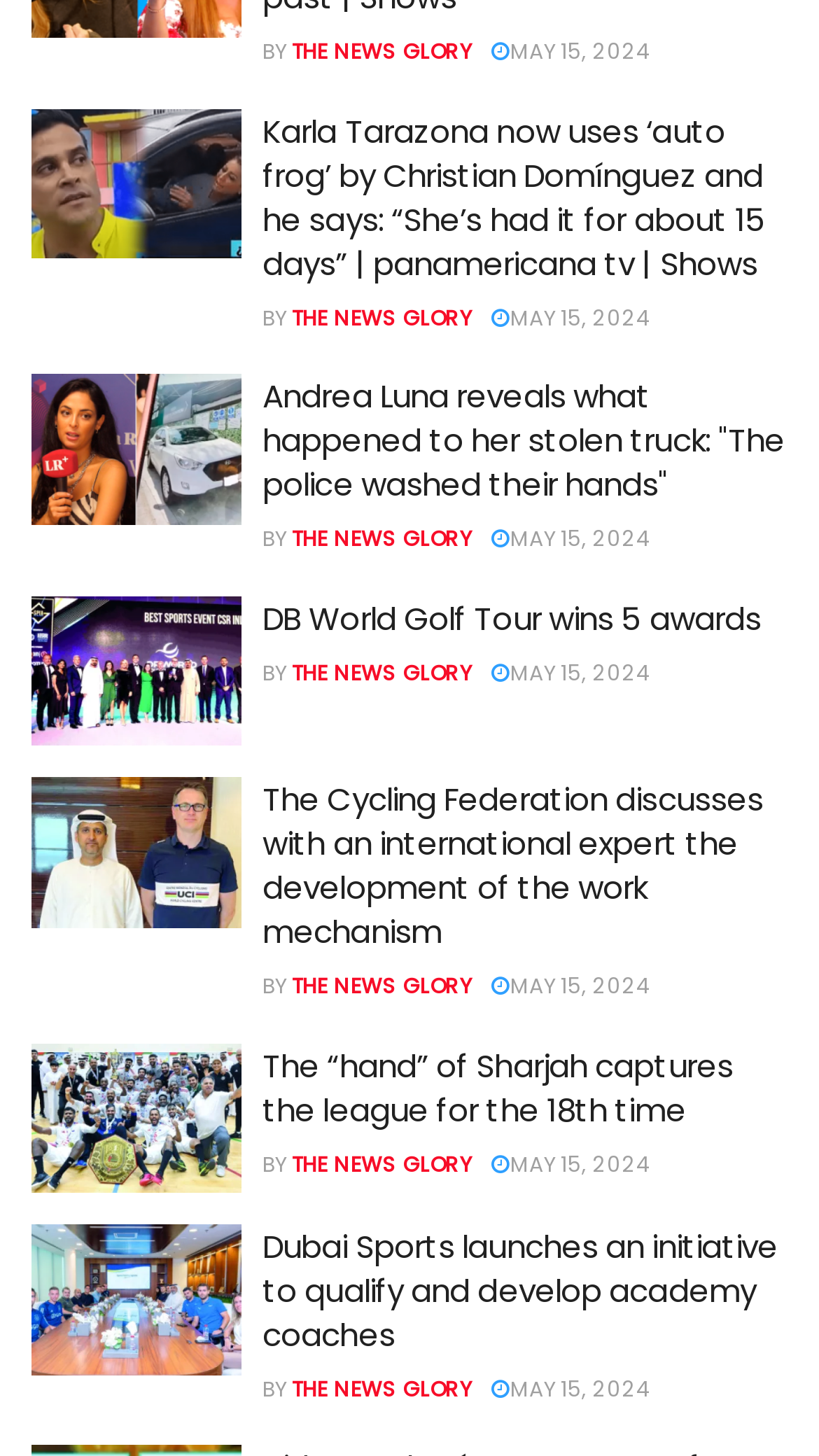Identify the bounding box coordinates of the section that should be clicked to achieve the task described: "Read The Cycling Federation's news".

[0.321, 0.534, 0.962, 0.655]